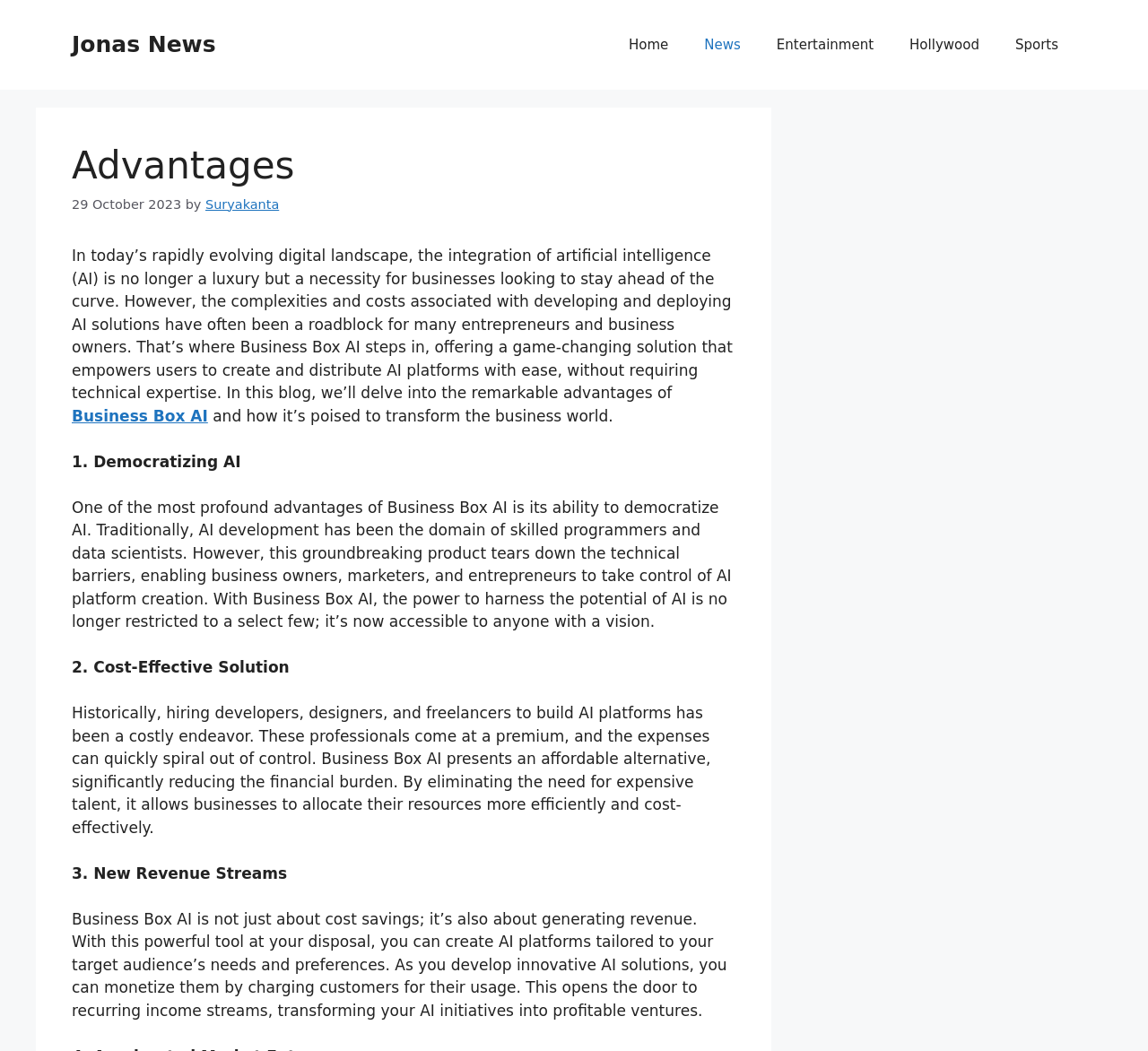Please provide a brief answer to the question using only one word or phrase: 
What is the purpose of Business Box AI?

To empower users to create and distribute AI platforms with ease